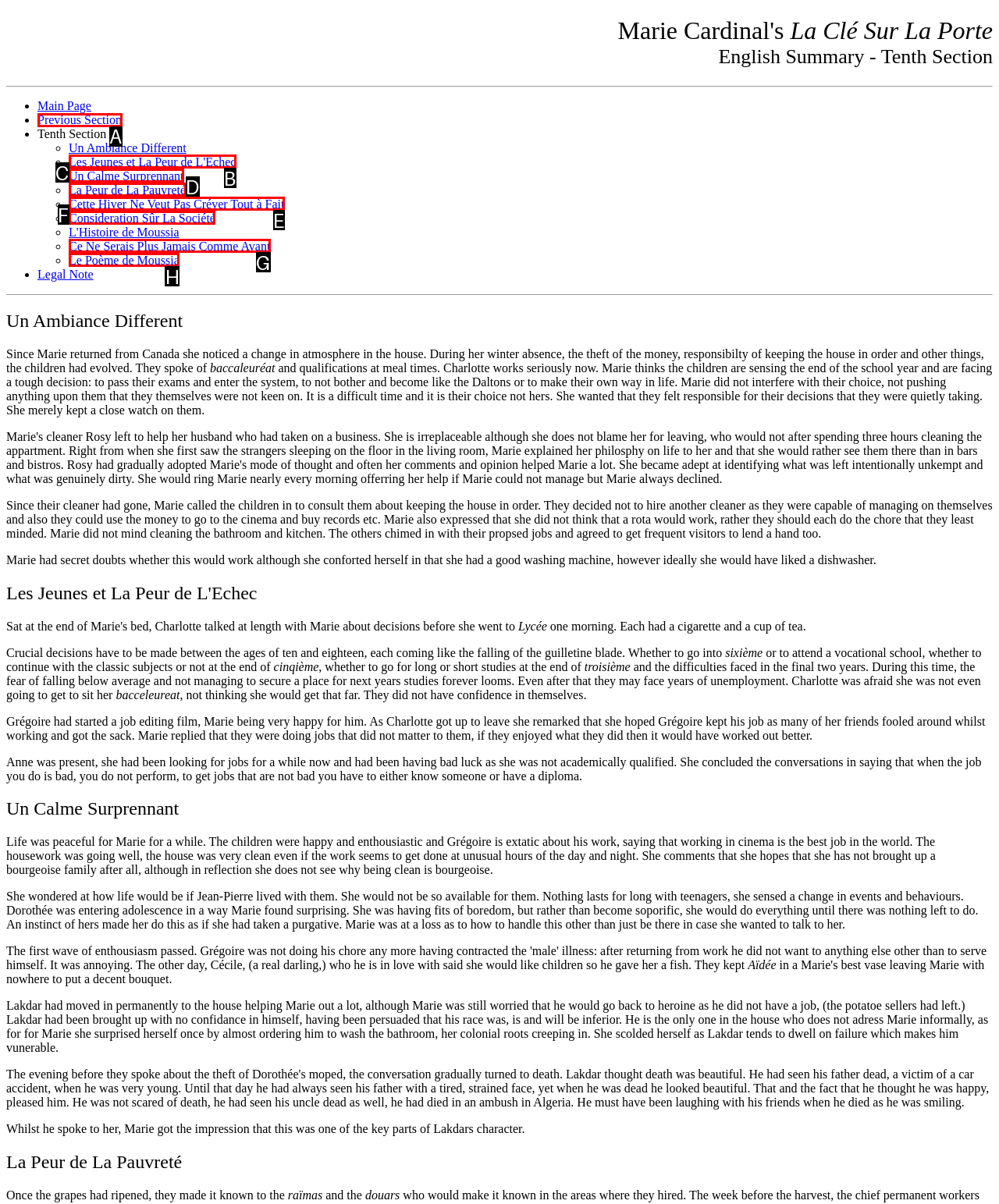Select the appropriate bounding box to fulfill the task: Click on 'Previous Section' Respond with the corresponding letter from the choices provided.

A